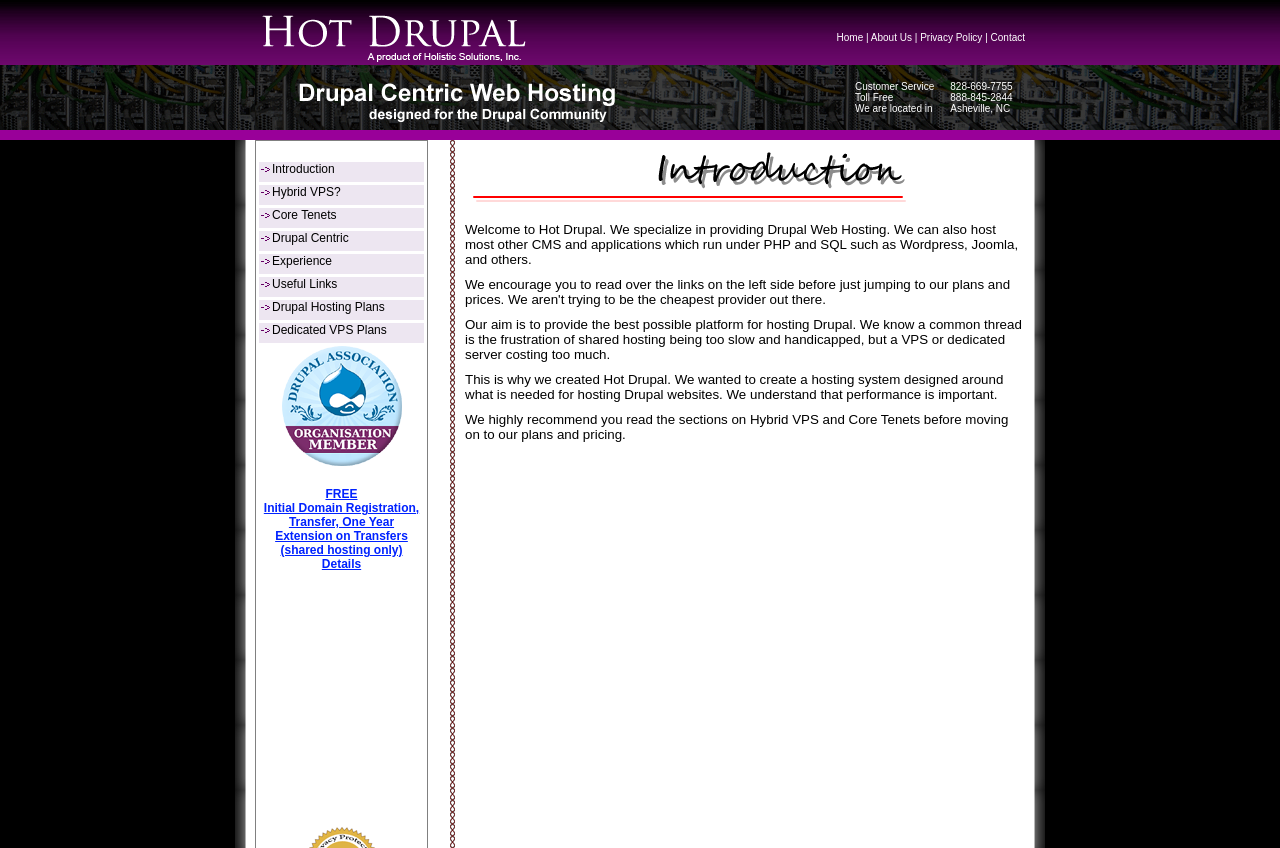Identify the bounding box coordinates of the clickable region to carry out the given instruction: "View Drupal Hosting Plans".

[0.202, 0.354, 0.331, 0.377]